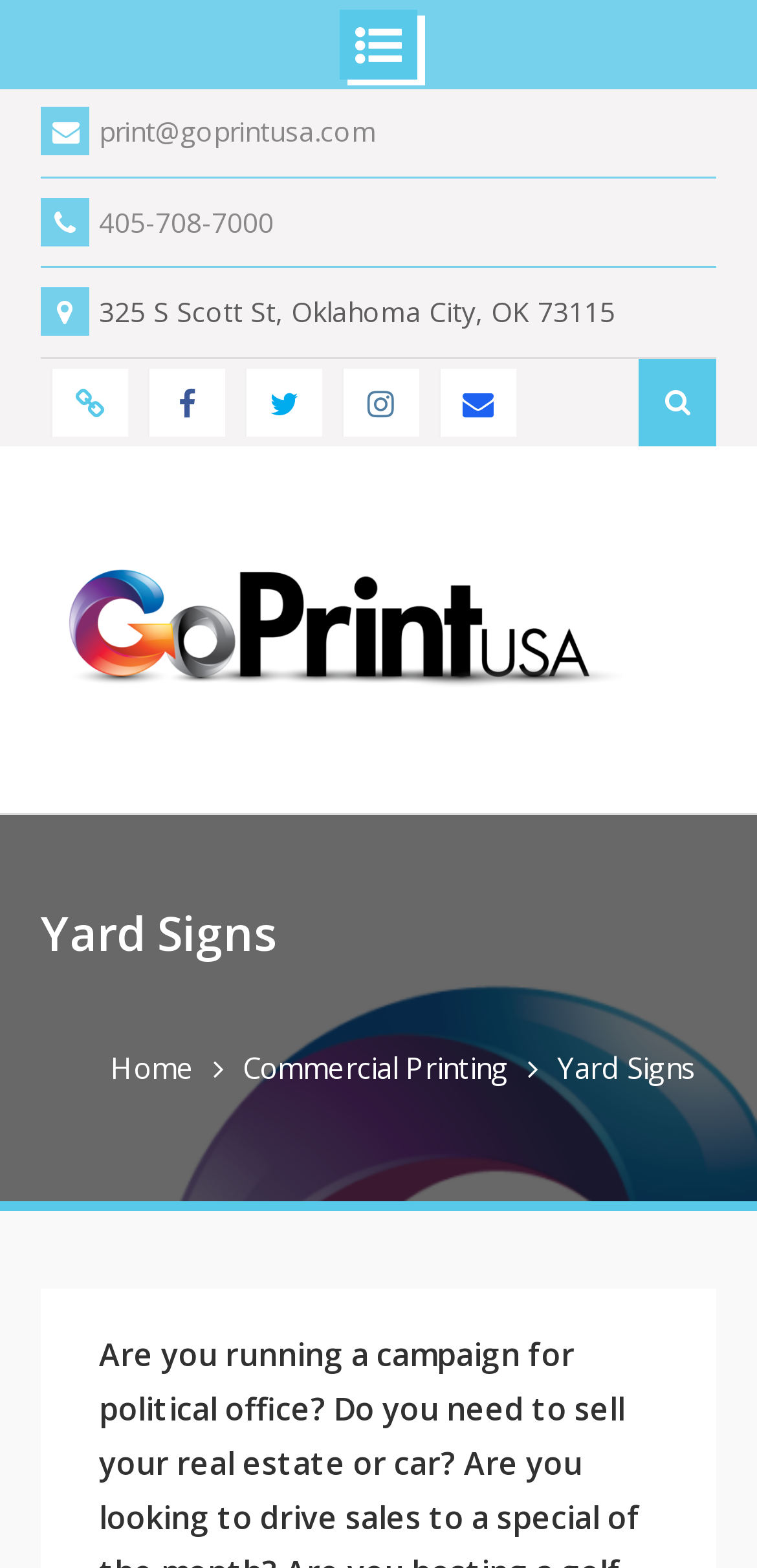What is the purpose of the search box?
Please provide a detailed answer to the question.

I found the search box at the top of the page, which has a placeholder text 'Search for:', indicating that it is meant to be used to search for something, likely related to the company's products or services.